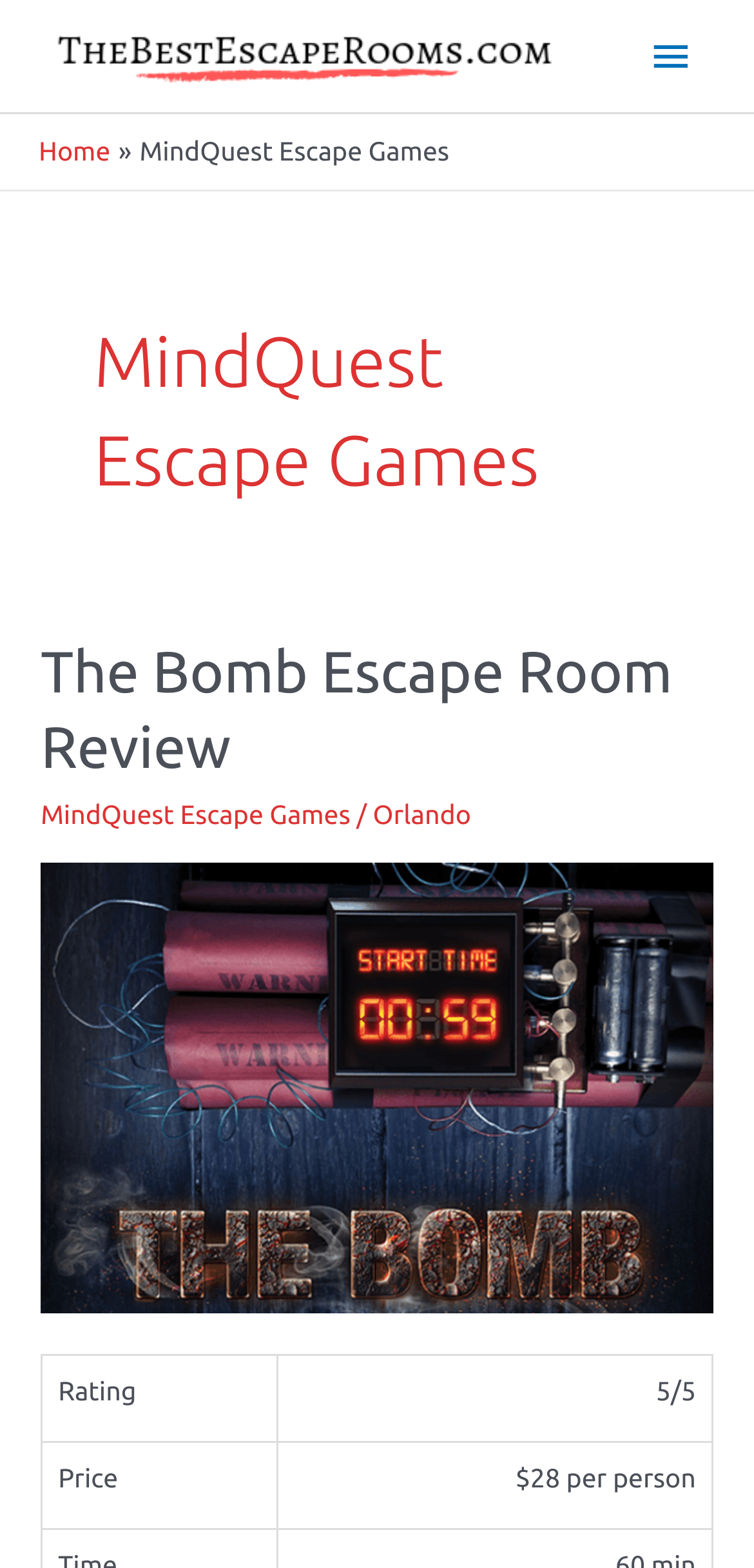How many breadcrumbs are there?
Look at the screenshot and respond with one word or a short phrase.

2